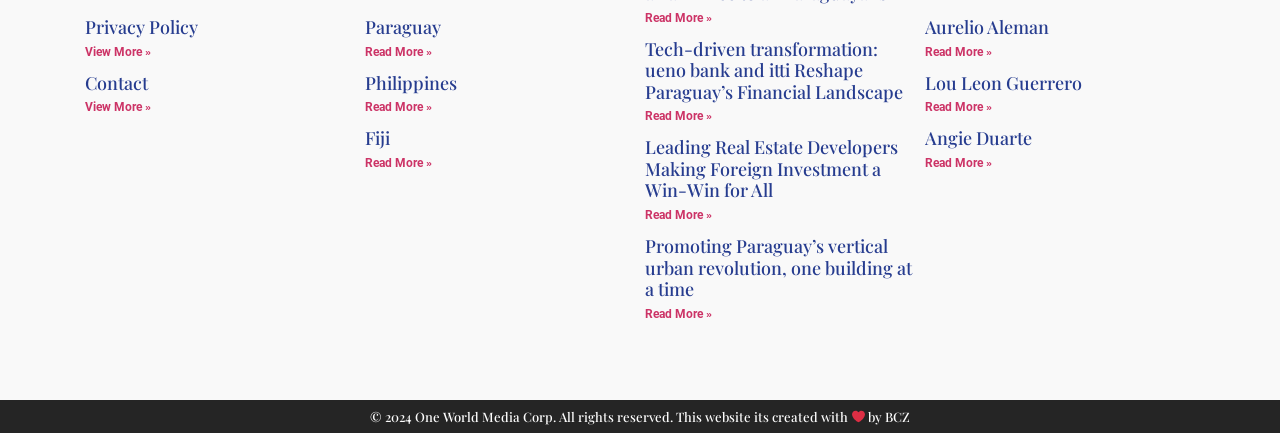Locate the UI element that matches the description Read More » in the webpage screenshot. Return the bounding box coordinates in the format (top-left x, top-left y, bottom-right x, bottom-right y), with values ranging from 0 to 1.

[0.723, 0.103, 0.775, 0.135]